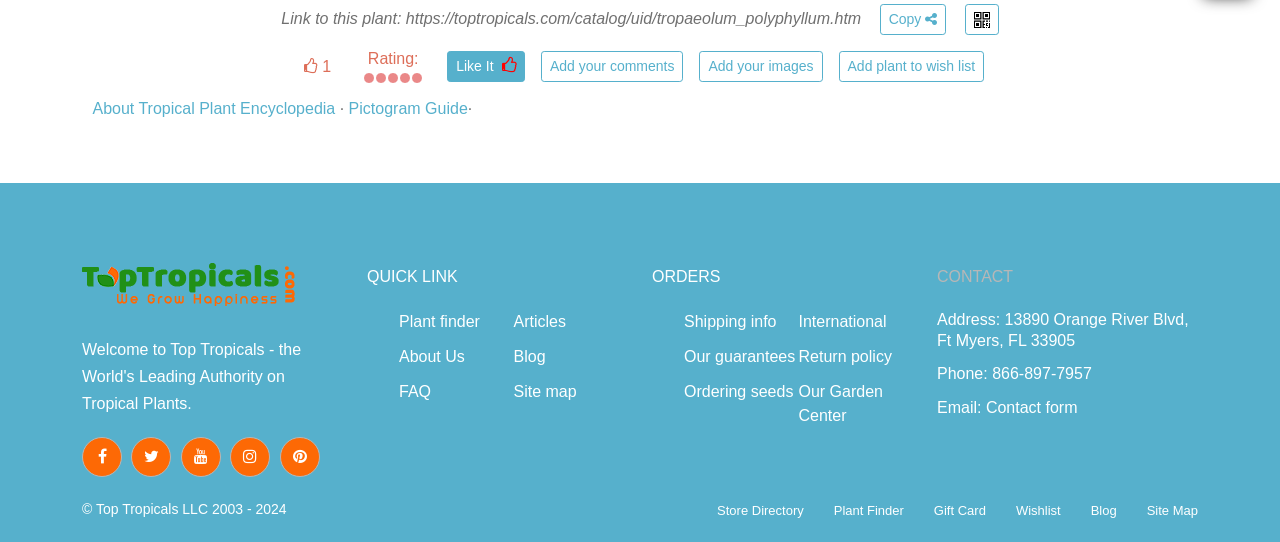Provide your answer in one word or a succinct phrase for the question: 
What is the URL of the current plant?

https://toptropicals.com/catalog/uid/tropaeolum_polyphyllum.htm